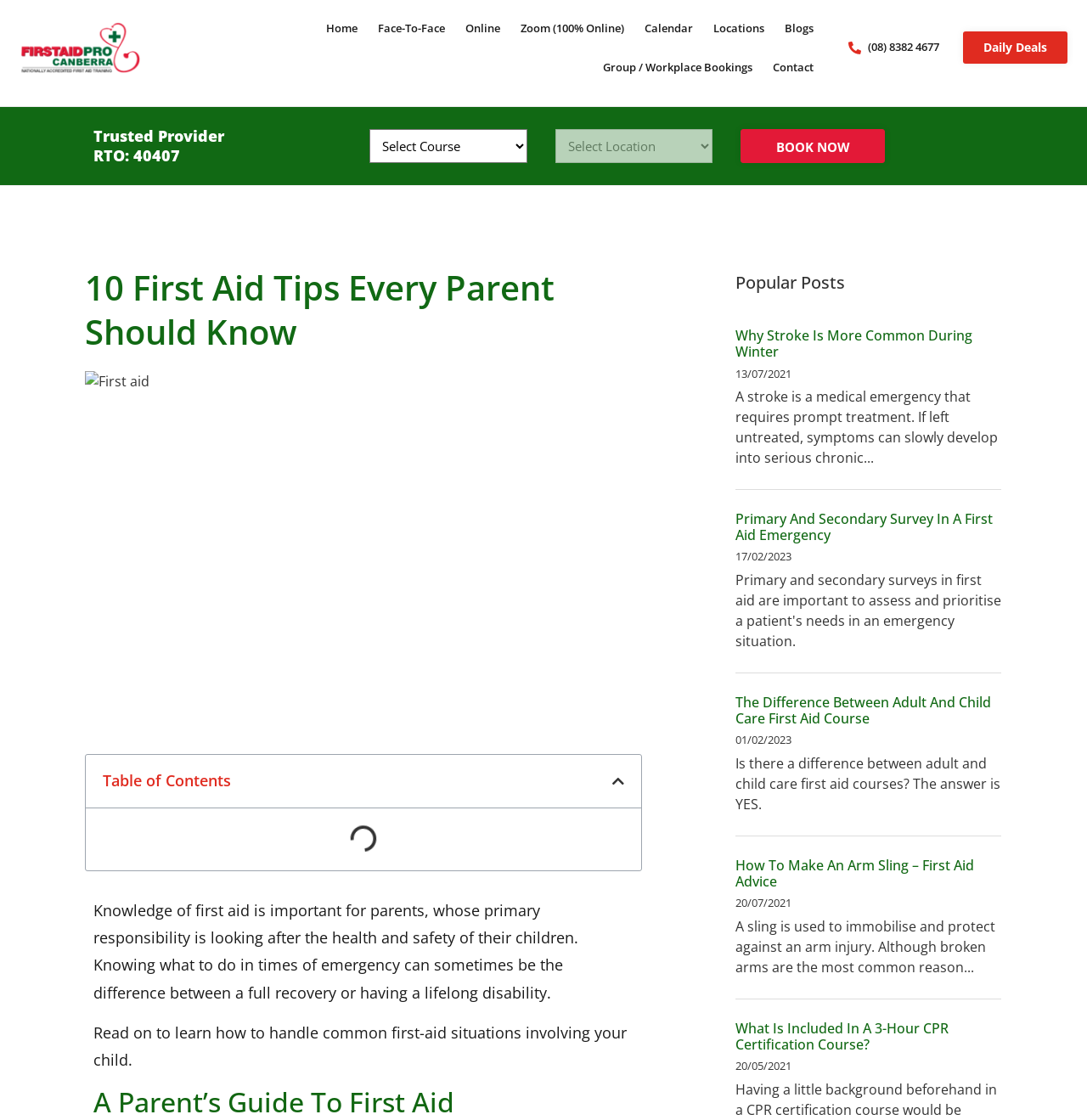Specify the bounding box coordinates of the area that needs to be clicked to achieve the following instruction: "Click on 'BOOK NOW'".

[0.681, 0.115, 0.814, 0.146]